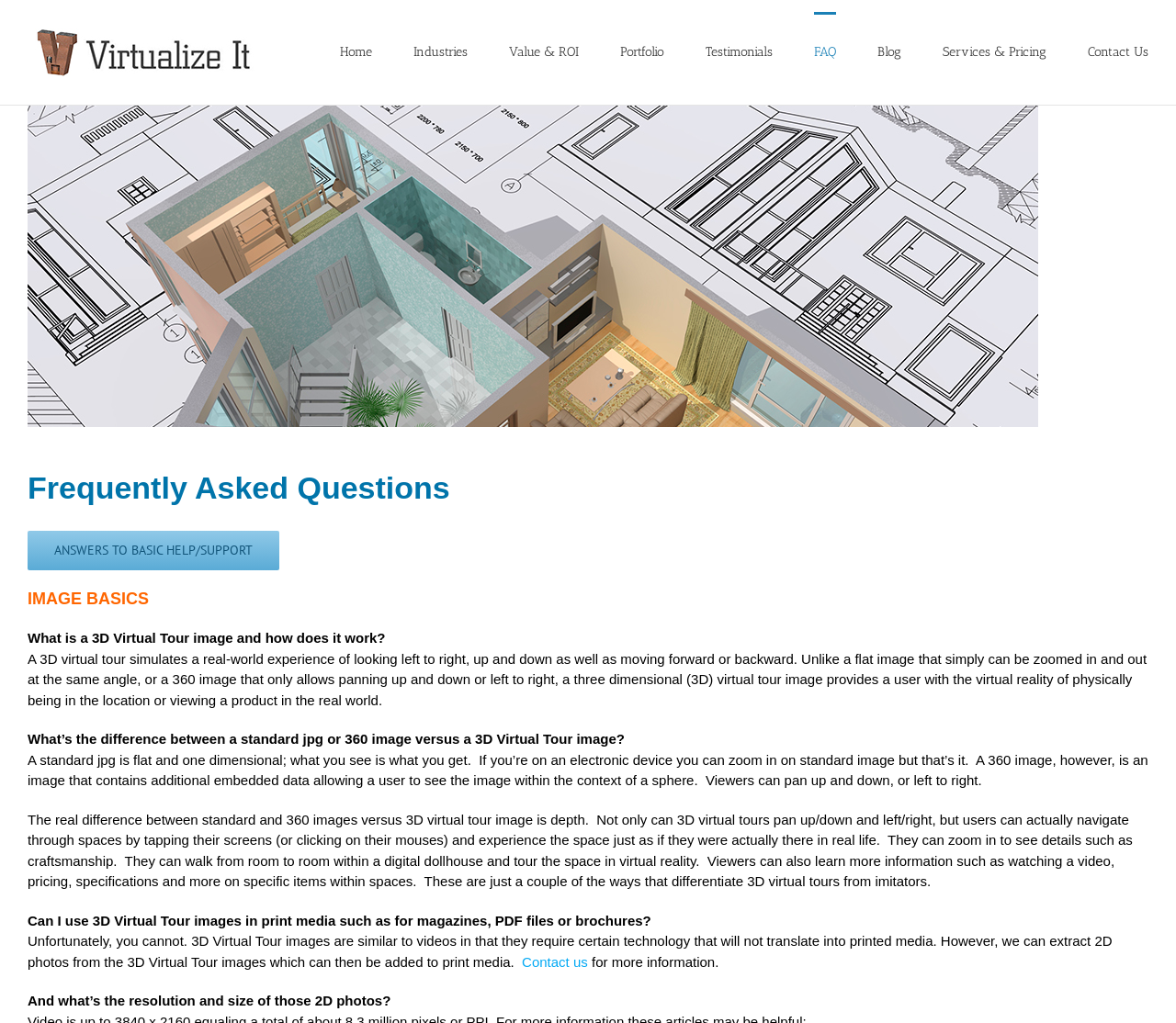Determine the bounding box for the UI element described here: "Contact Us".

[0.925, 0.012, 0.977, 0.087]